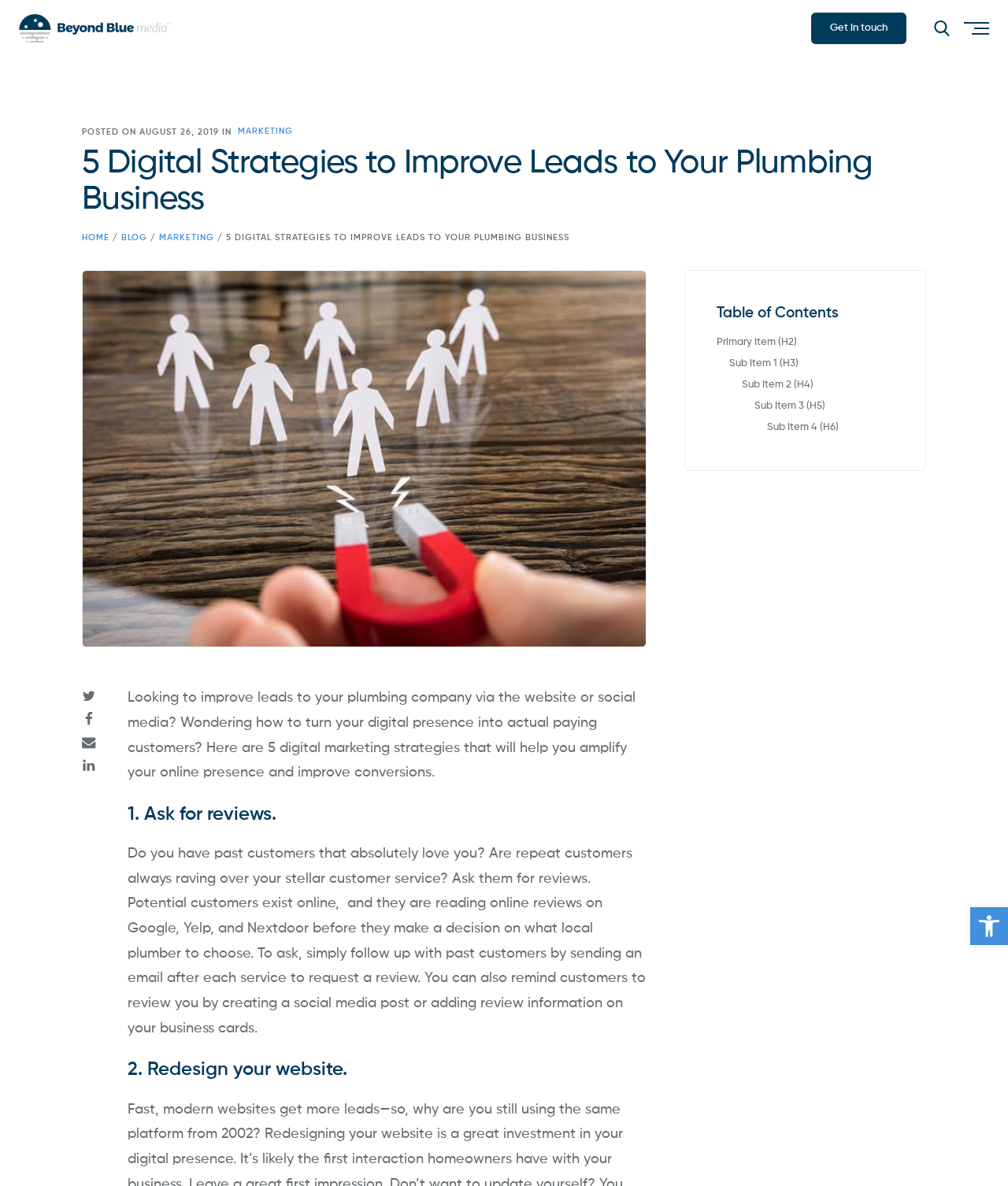Locate the bounding box coordinates of the clickable area to execute the instruction: "Click on Get in touch". Provide the coordinates as four float numbers between 0 and 1, represented as [left, top, right, bottom].

[0.805, 0.011, 0.899, 0.037]